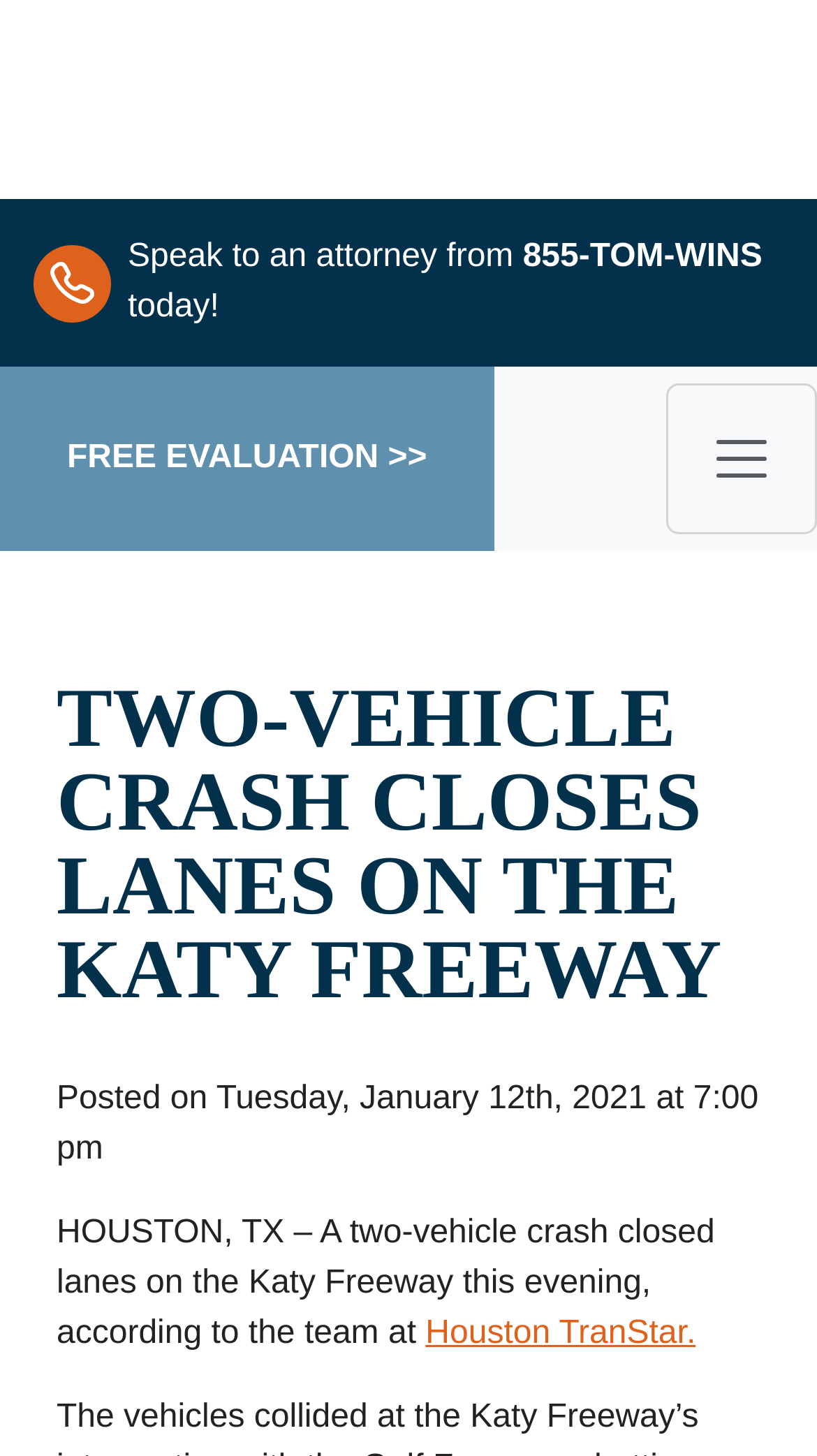Please provide a comprehensive answer to the question below using the information from the image: What is the date when the article was posted?

I found the date by reading the text elements on the webpage, specifically the StaticText element with the content 'Posted on Tuesday, January 12th, 2021 at 7:00 pm'.